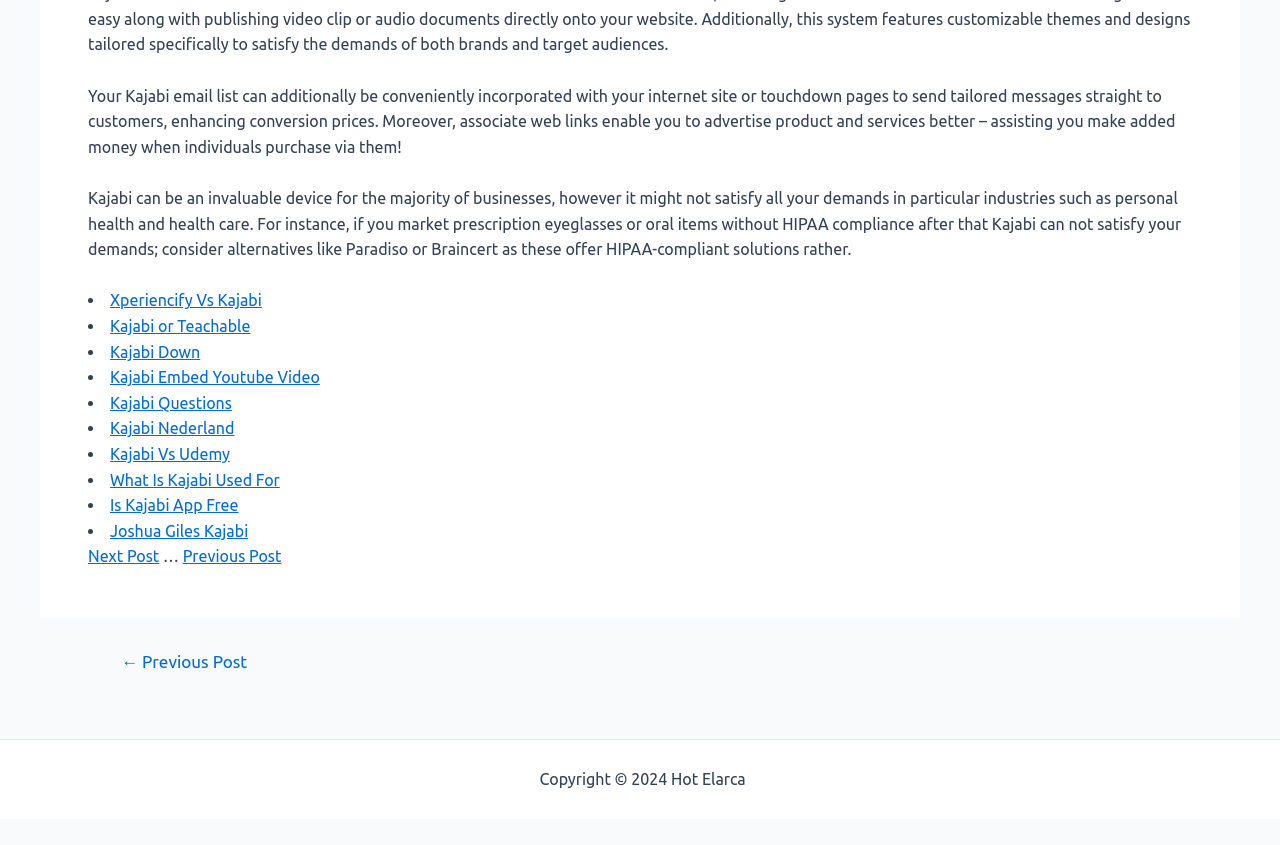What is the navigation menu item at the bottom of the page?
Respond with a short answer, either a single word or a phrase, based on the image.

Posts